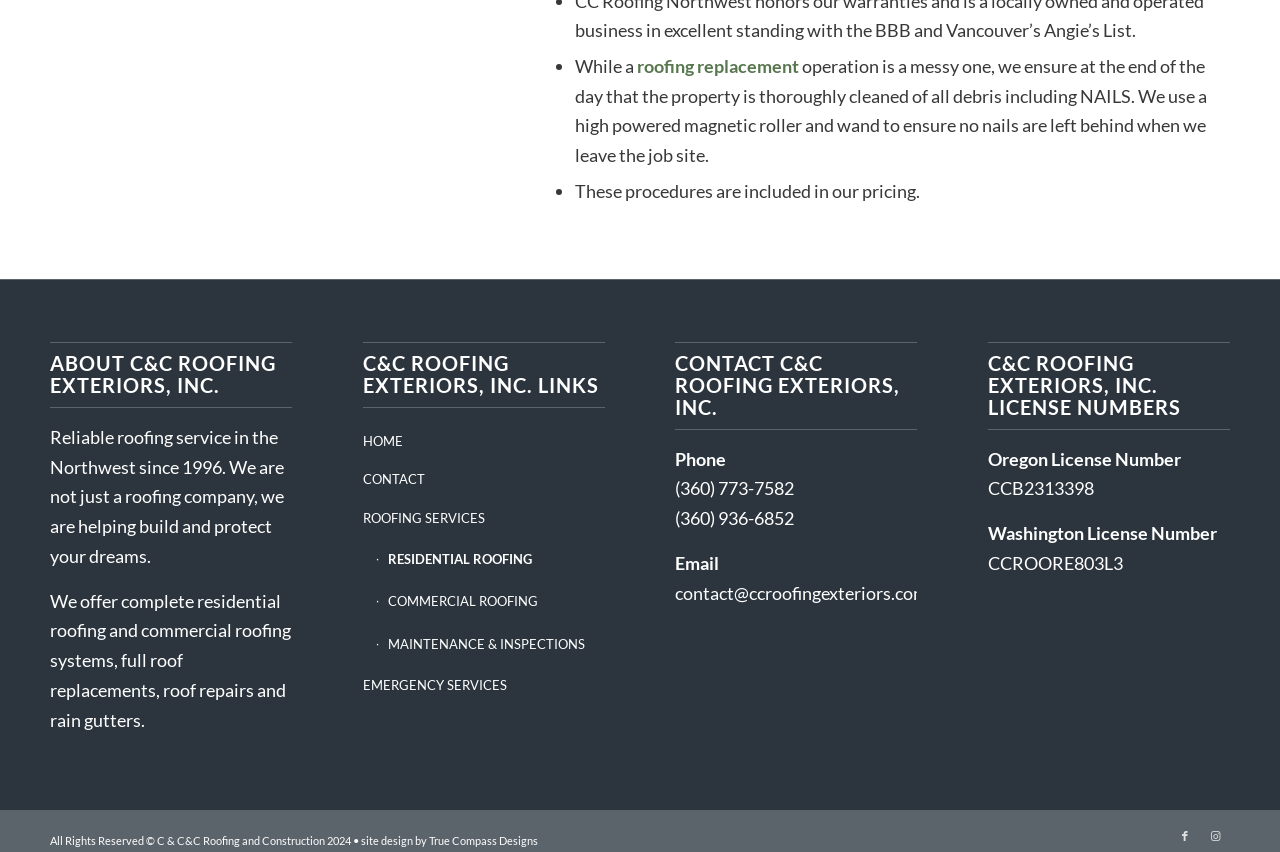Based on the element description "MAINTENANCE & INSPECTIONS", predict the bounding box coordinates of the UI element.

[0.294, 0.733, 0.472, 0.783]